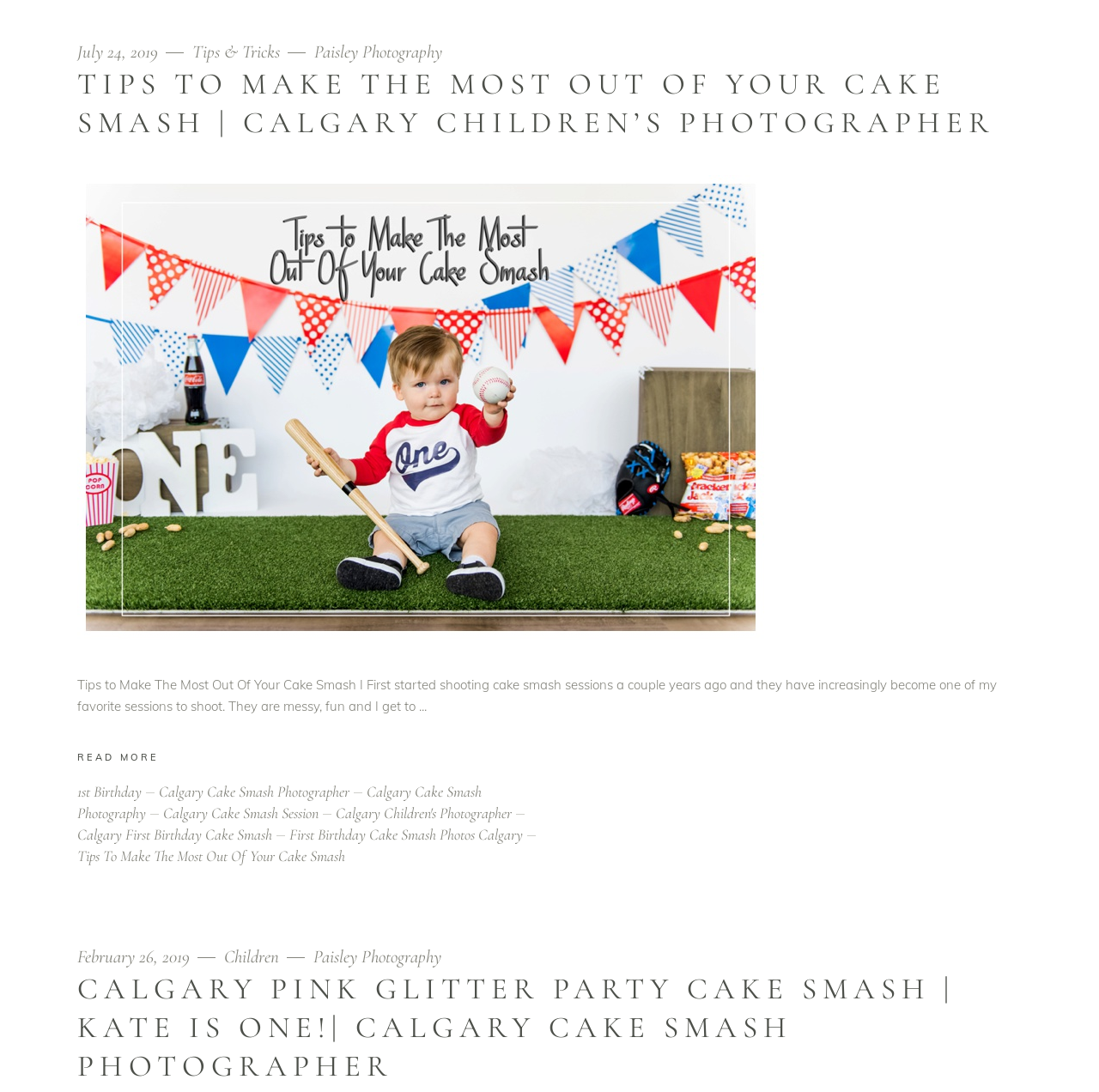Determine the coordinates of the bounding box that should be clicked to complete the instruction: "View 'Tips to Make The Most Out Of Your Cake Smash' image". The coordinates should be represented by four float numbers between 0 and 1: [left, top, right, bottom].

[0.07, 0.16, 0.695, 0.586]